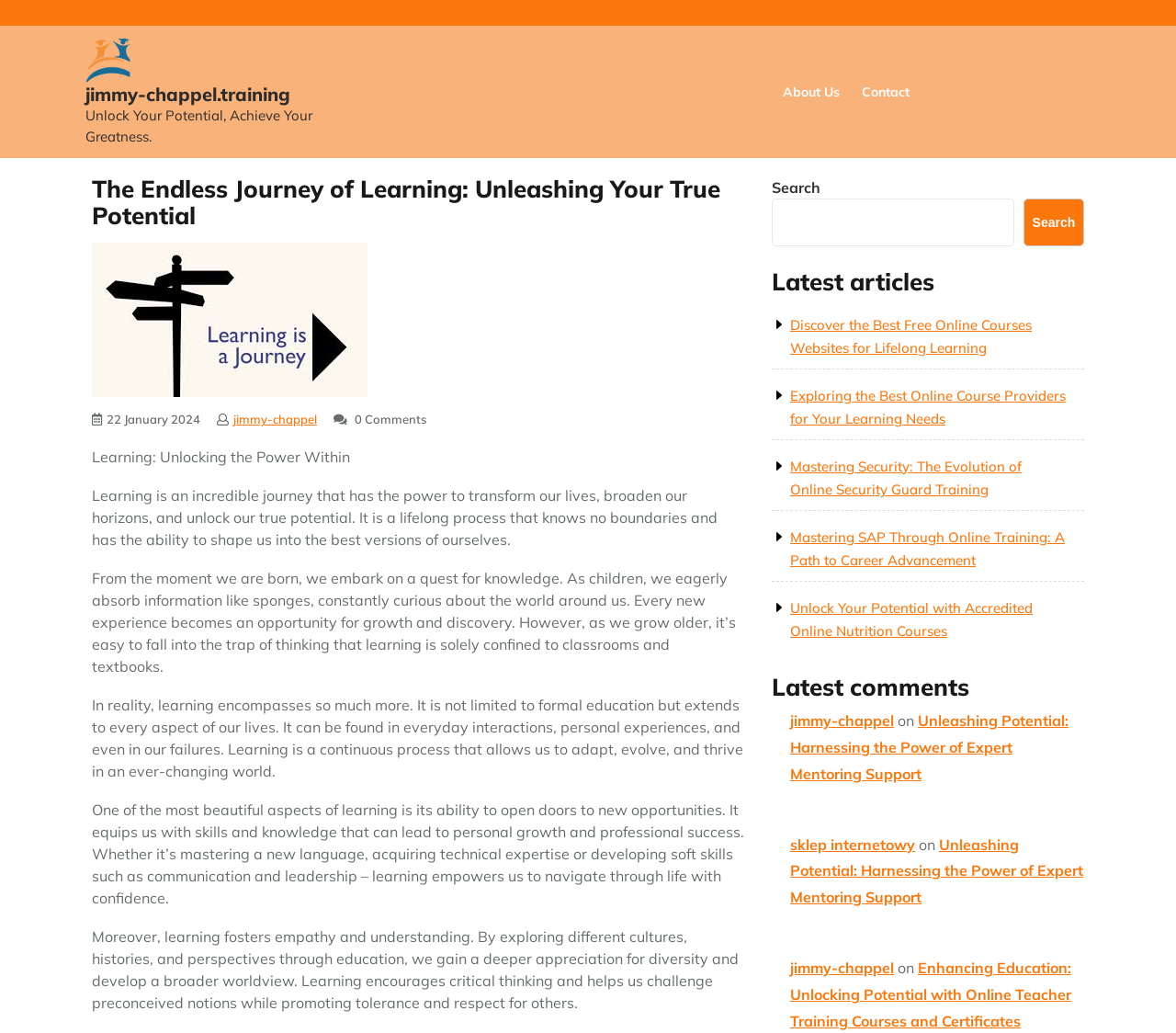Locate the bounding box coordinates of the element to click to perform the following action: 'Read article about Body detox'. The coordinates should be given as four float values between 0 and 1, in the form of [left, top, right, bottom].

None